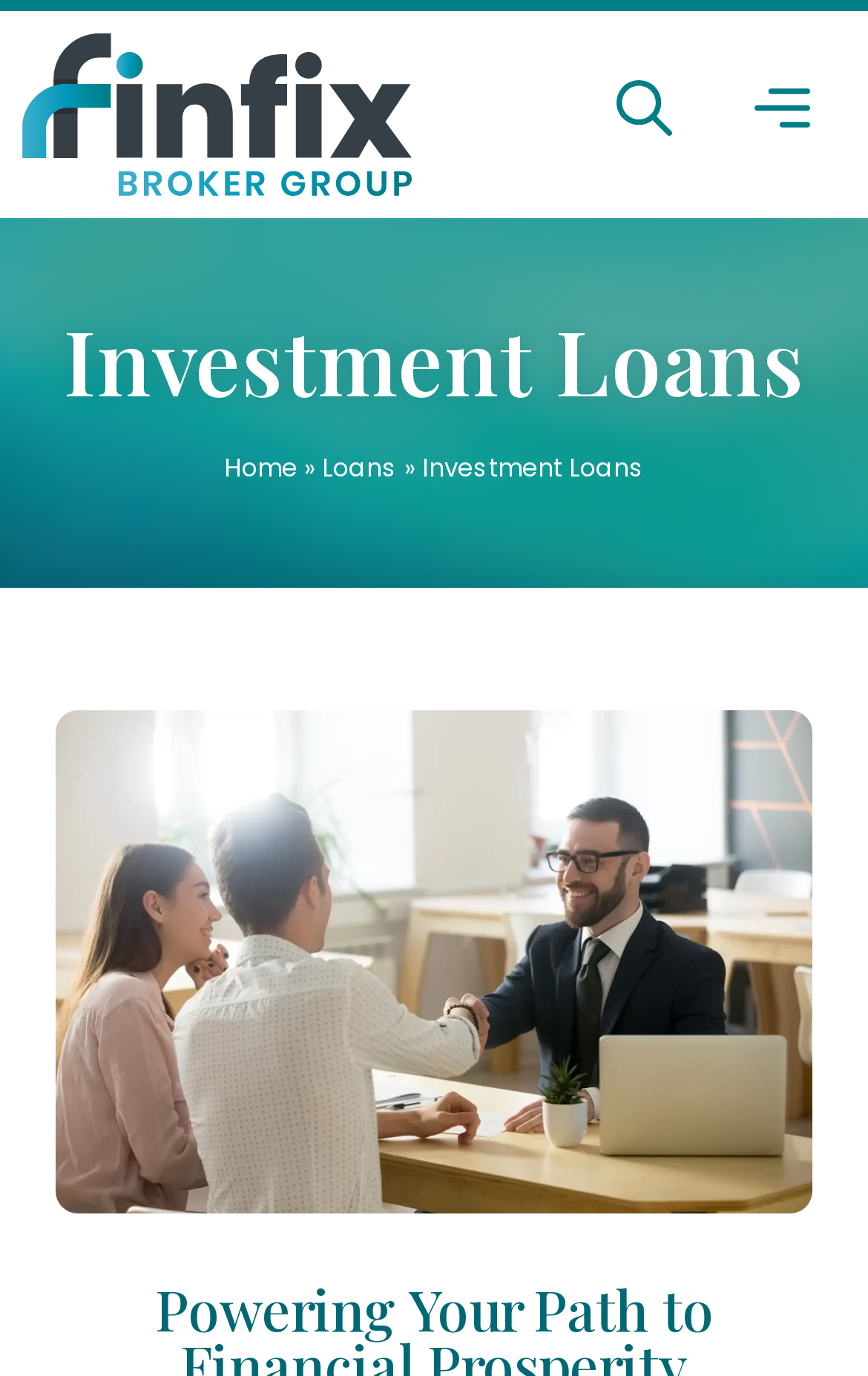How many images are there on the webpage?
Refer to the image and offer an in-depth and detailed answer to the question.

There are four images on the webpage, which are the company logo, two small images at the top right corner, and a large image 'Investment Loan Melbourne' that takes up most of the webpage.